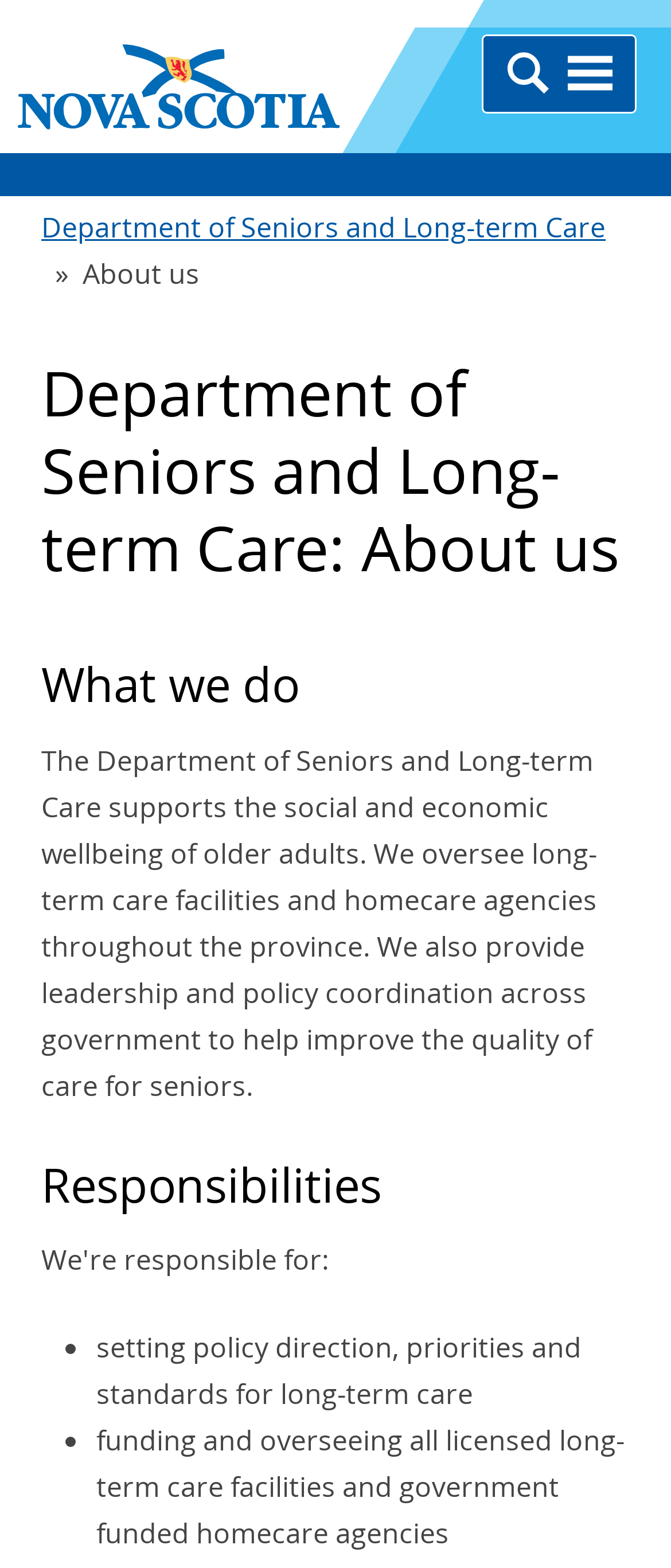What is the name of the government mentioned on the webpage?
From the screenshot, provide a brief answer in one word or phrase.

Province of Nova Scotia